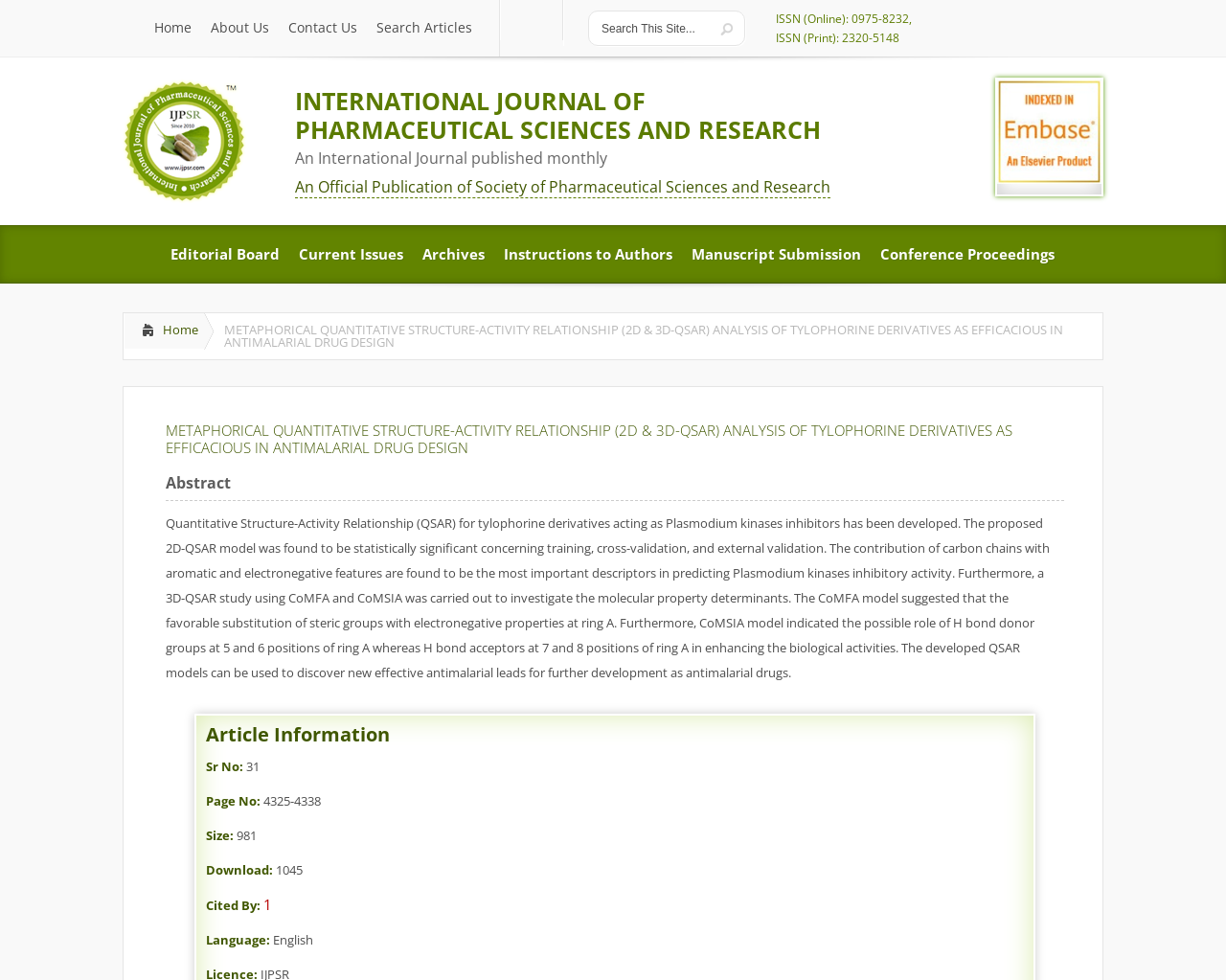What is the language of the article?
Identify the answer in the screenshot and reply with a single word or phrase.

English